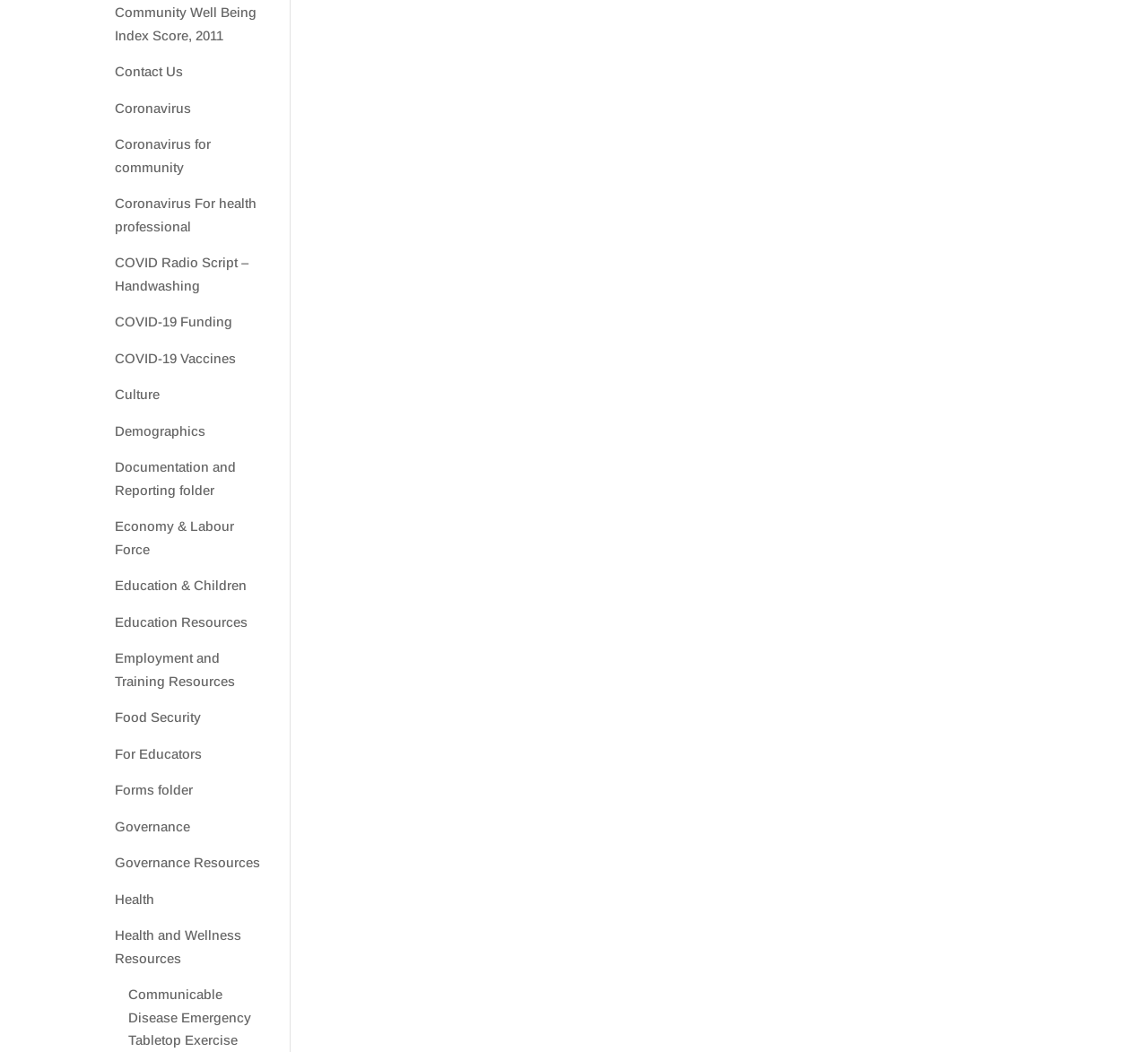Provide a single word or phrase to answer the given question: 
How many links are related to Education?

3